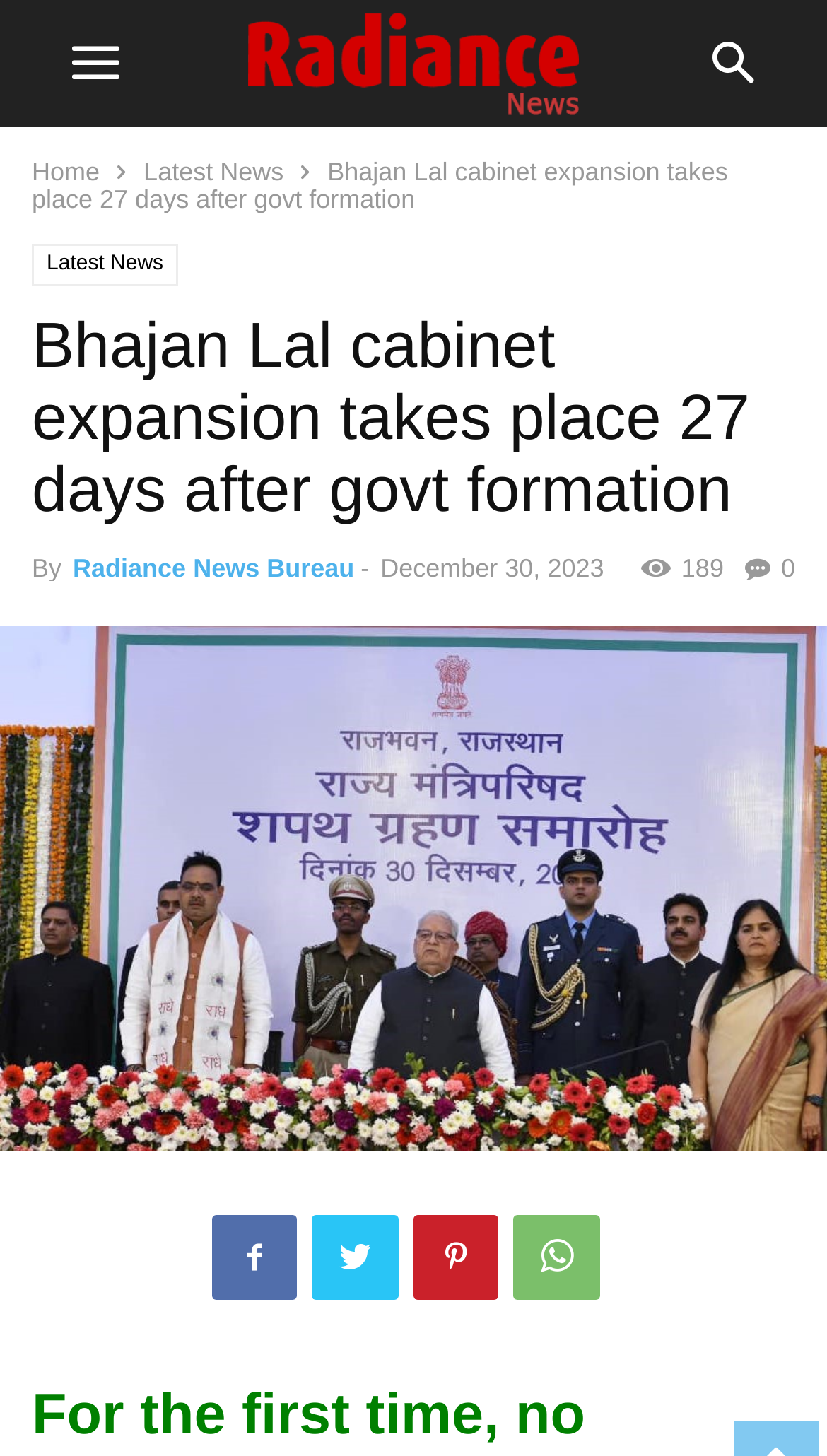Using the provided element description: "Latest News", determine the bounding box coordinates of the corresponding UI element in the screenshot.

[0.174, 0.108, 0.343, 0.128]